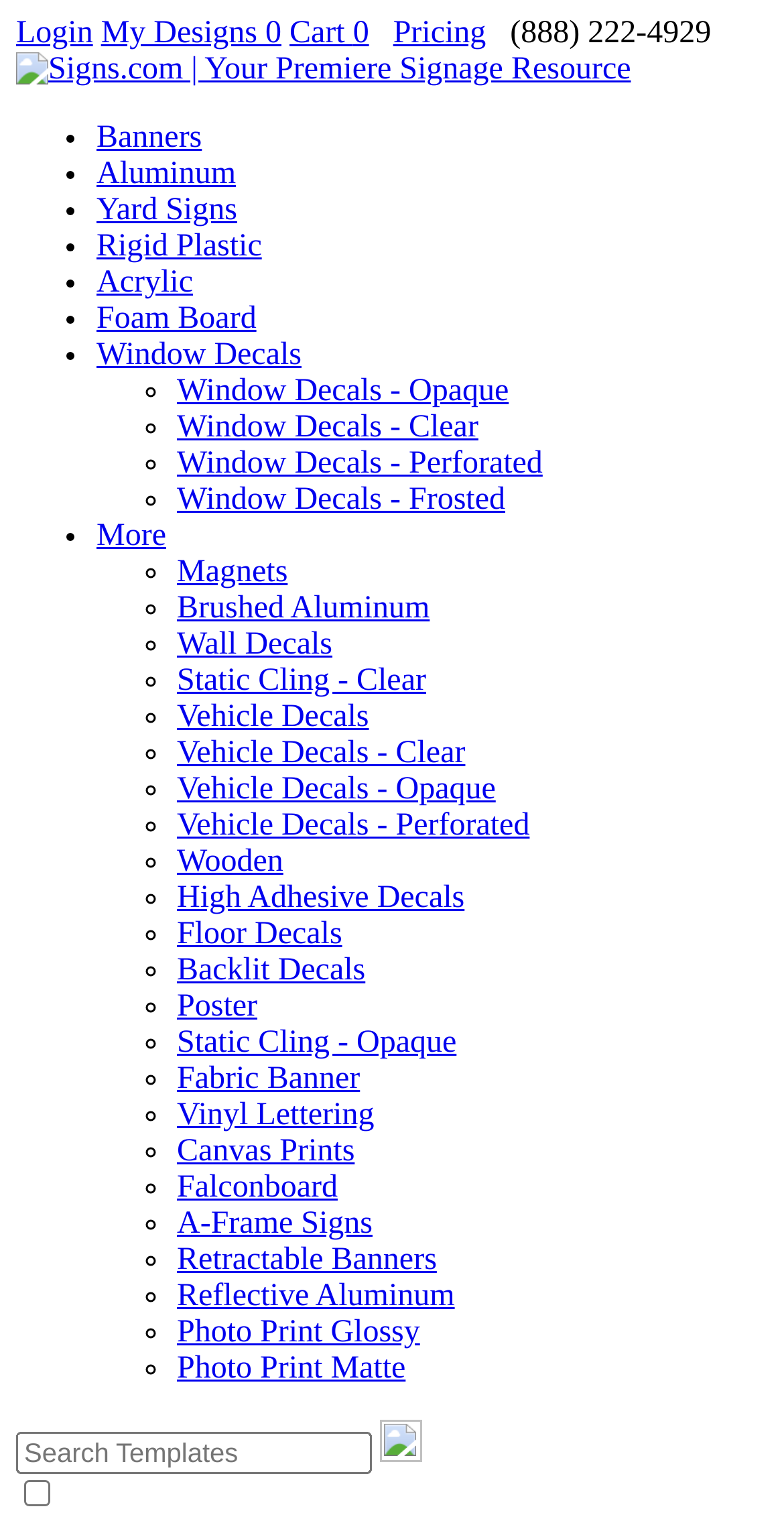What is the name of the company?
Please look at the screenshot and answer using one word or phrase.

Signs.com